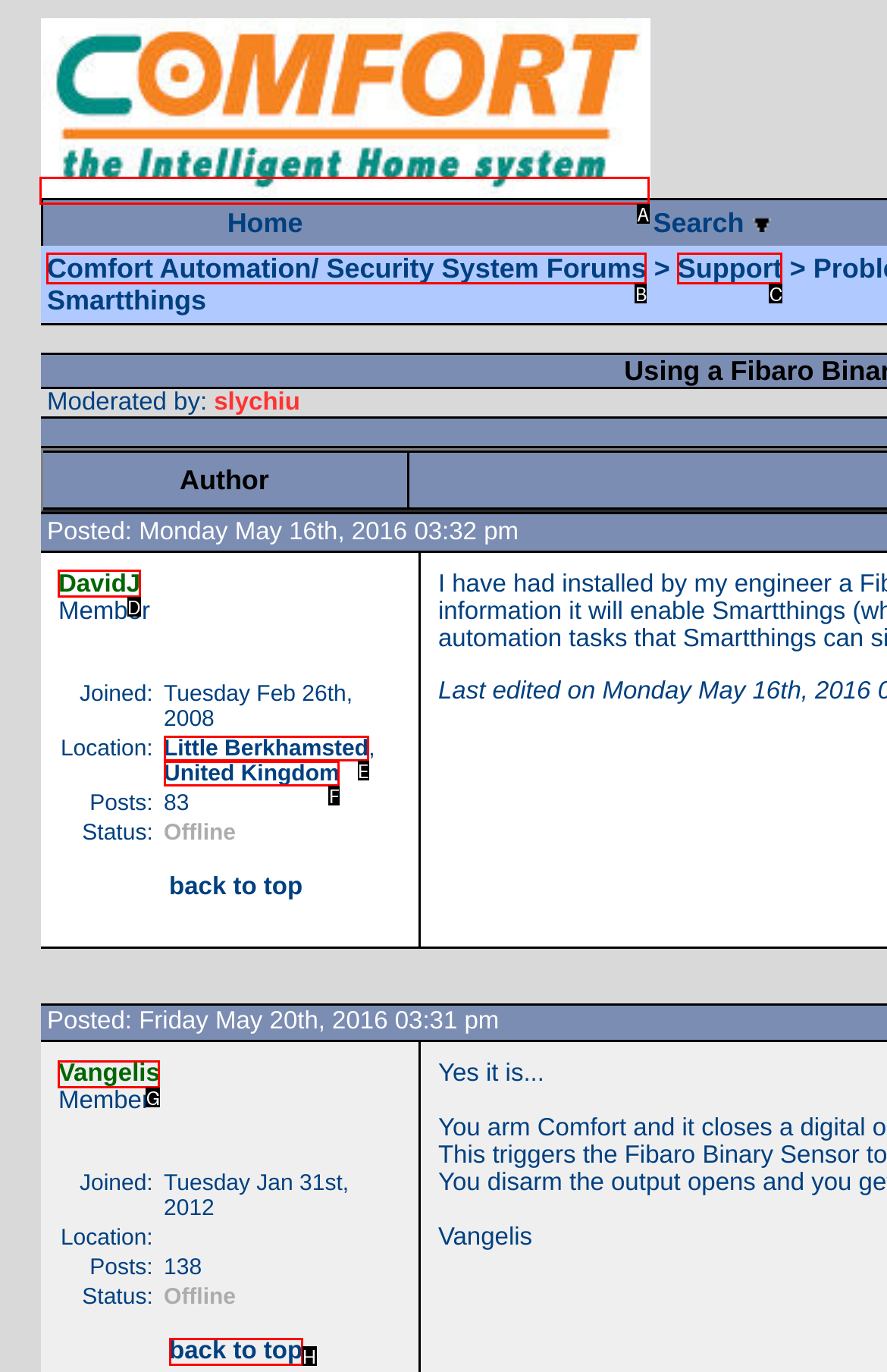Which HTML element should be clicked to perform the following task: Go to Comfort Automation/ Security System Forums Home
Reply with the letter of the appropriate option.

A